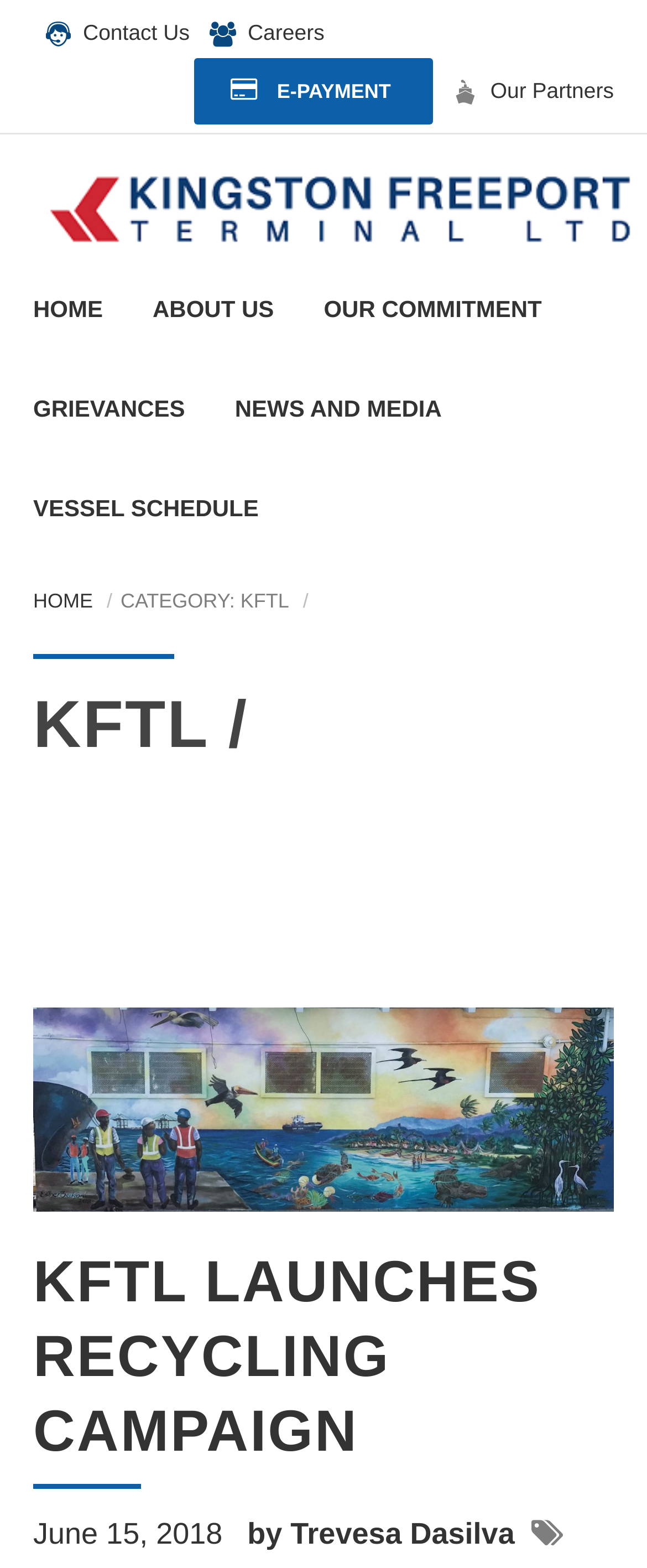Please find the bounding box coordinates of the element's region to be clicked to carry out this instruction: "Learn about port development".

[0.235, 0.229, 0.876, 0.275]